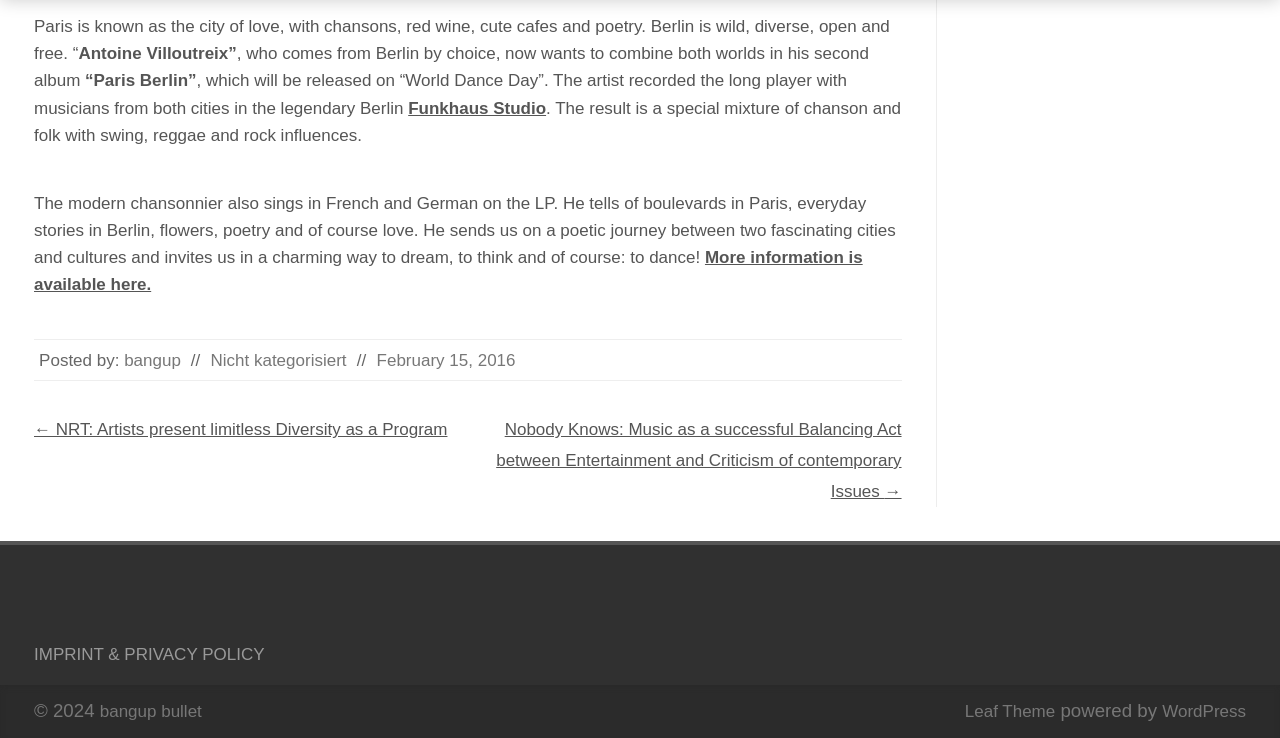Determine the bounding box coordinates for the region that must be clicked to execute the following instruction: "View the IMPRINT & PRIVACY POLICY page".

[0.027, 0.869, 0.207, 0.929]